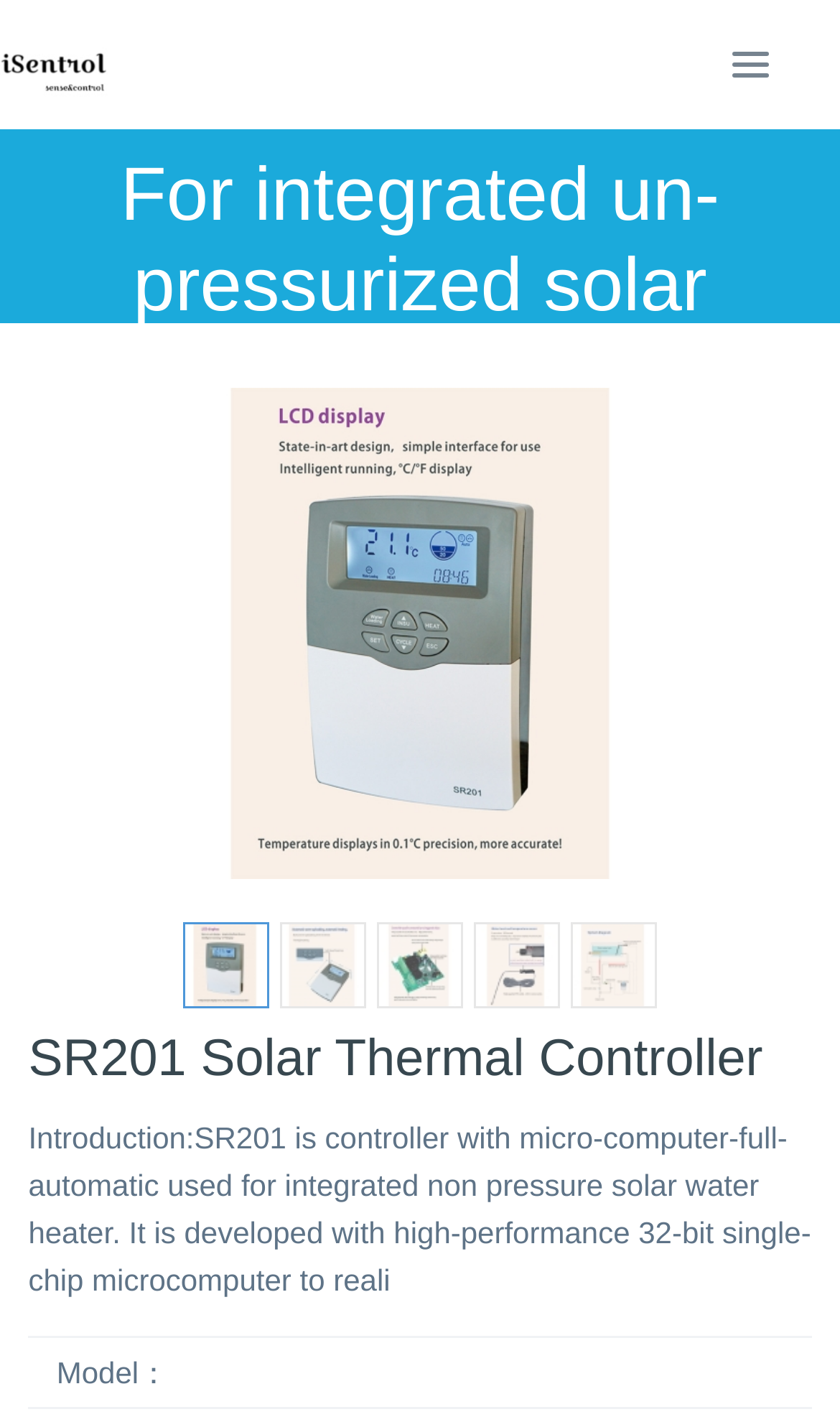Bounding box coordinates are specified in the format (top-left x, top-left y, bottom-right x, bottom-right y). All values are floating point numbers bounded between 0 and 1. Please provide the bounding box coordinate of the region this sentence describes: title="China Solar Controller"

[0.0, 0.0, 0.128, 0.091]